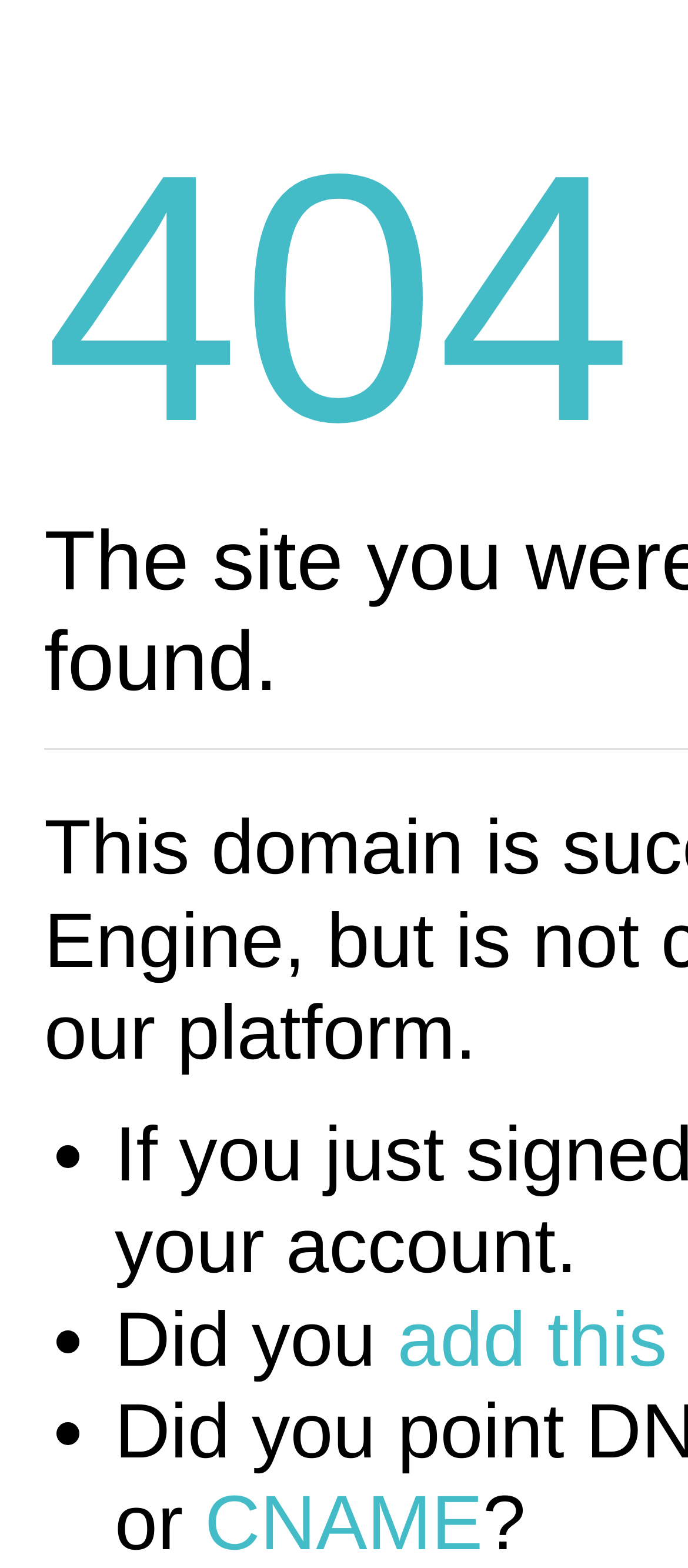Bounding box coordinates must be specified in the format (top-left x, top-left y, bottom-right x, bottom-right y). All values should be floating point numbers between 0 and 1. What are the bounding box coordinates of the UI element described as: CNAME

[0.297, 0.945, 0.702, 1.0]